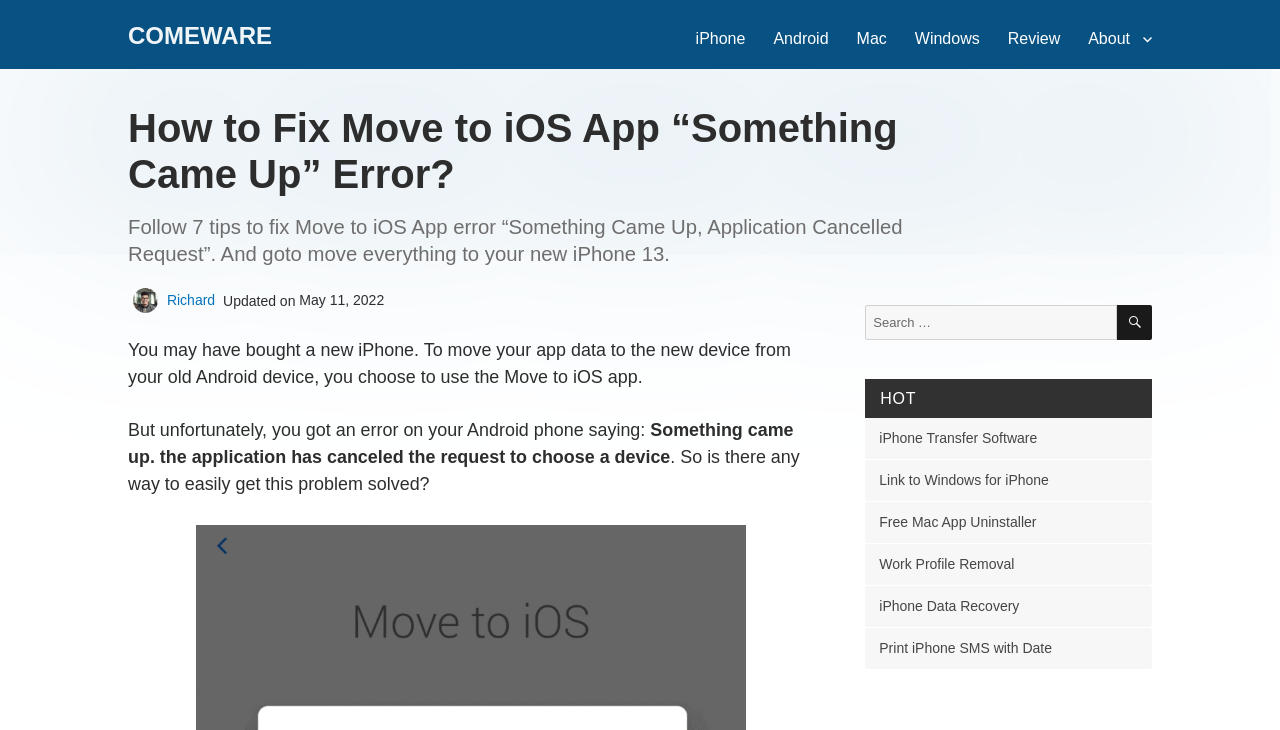Identify the bounding box coordinates of the element that should be clicked to fulfill this task: "Click on the 'iPhone' link". The coordinates should be provided as four float numbers between 0 and 1, i.e., [left, top, right, bottom].

[0.532, 0.025, 0.593, 0.082]